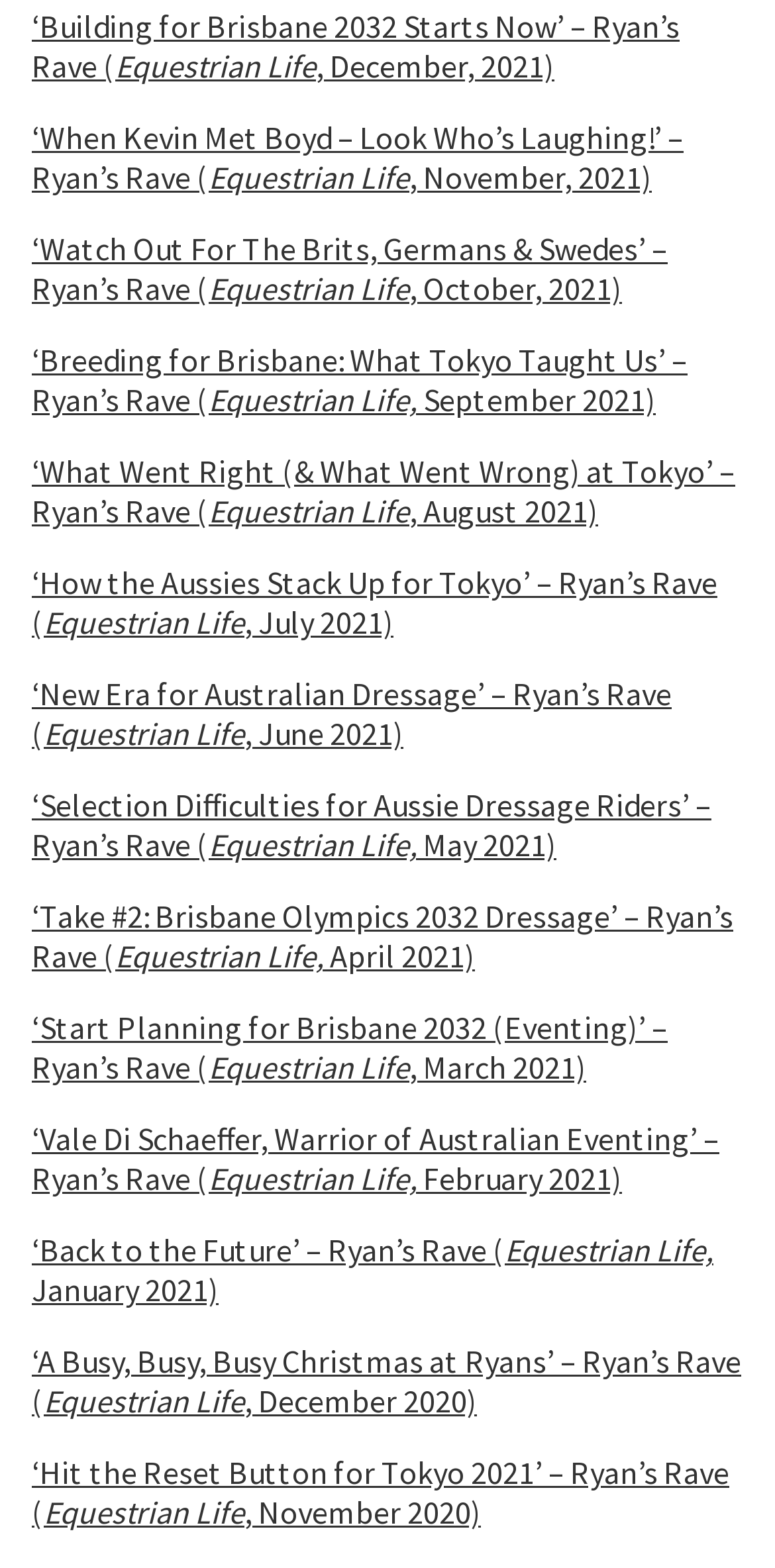Please find and report the bounding box coordinates of the element to click in order to perform the following action: "Read about the start of planning for Brisbane 2032 Eventing". The coordinates should be expressed as four float numbers between 0 and 1, in the format [left, top, right, bottom].

[0.041, 0.643, 0.862, 0.693]